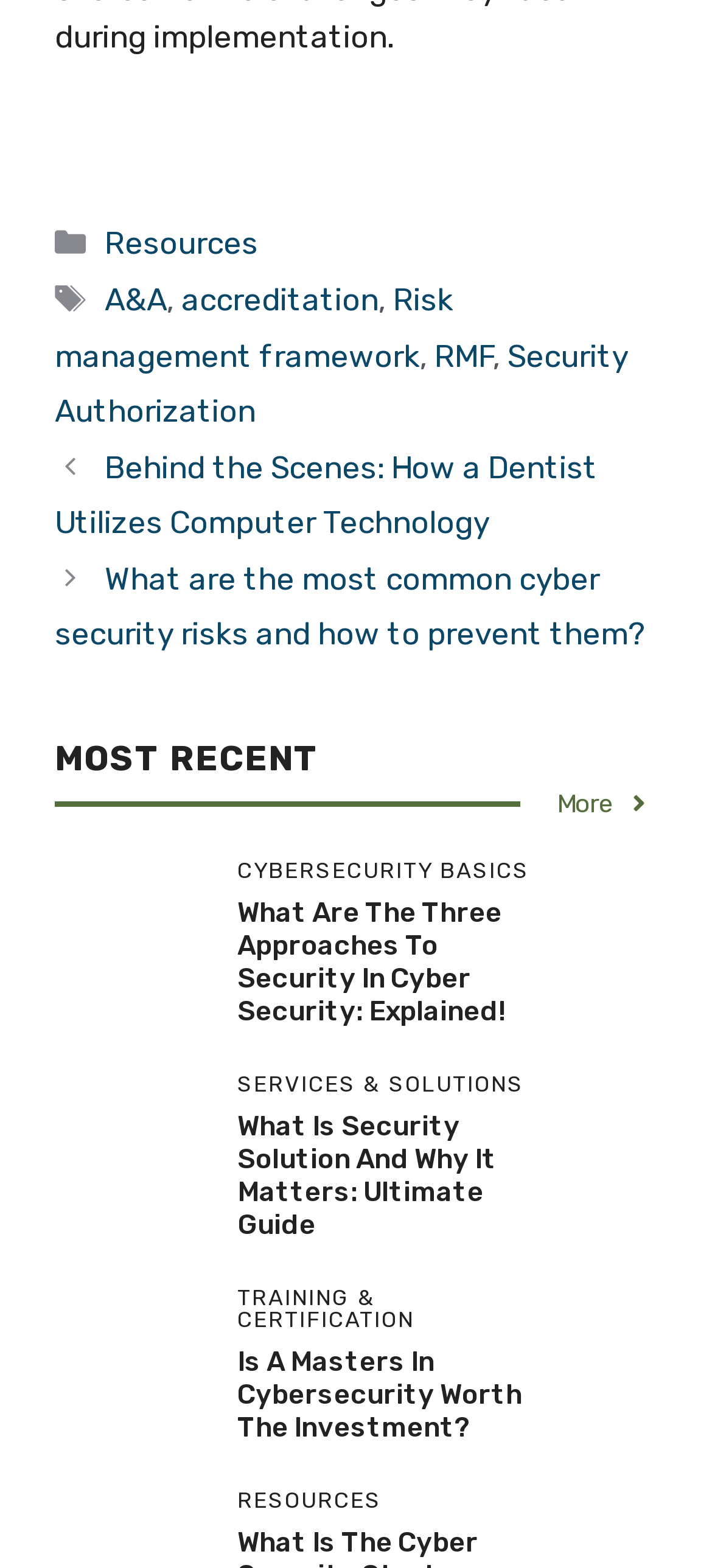Use a single word or phrase to answer the question: How many links are there in the 'Posts' navigation section?

2